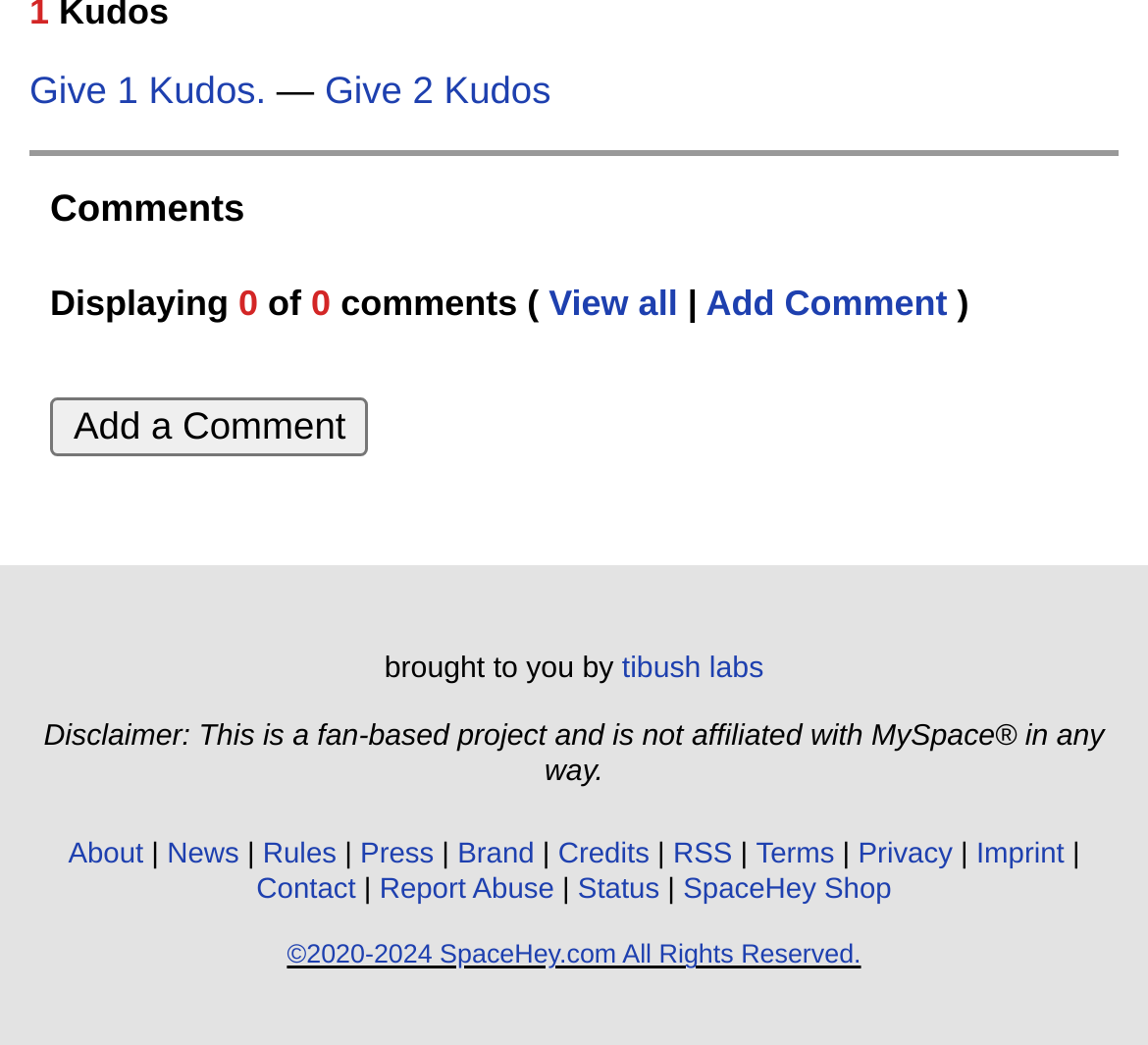Can you identify the bounding box coordinates of the clickable region needed to carry out this instruction: 'Contact us'? The coordinates should be four float numbers within the range of 0 to 1, stated as [left, top, right, bottom].

[0.223, 0.837, 0.31, 0.868]